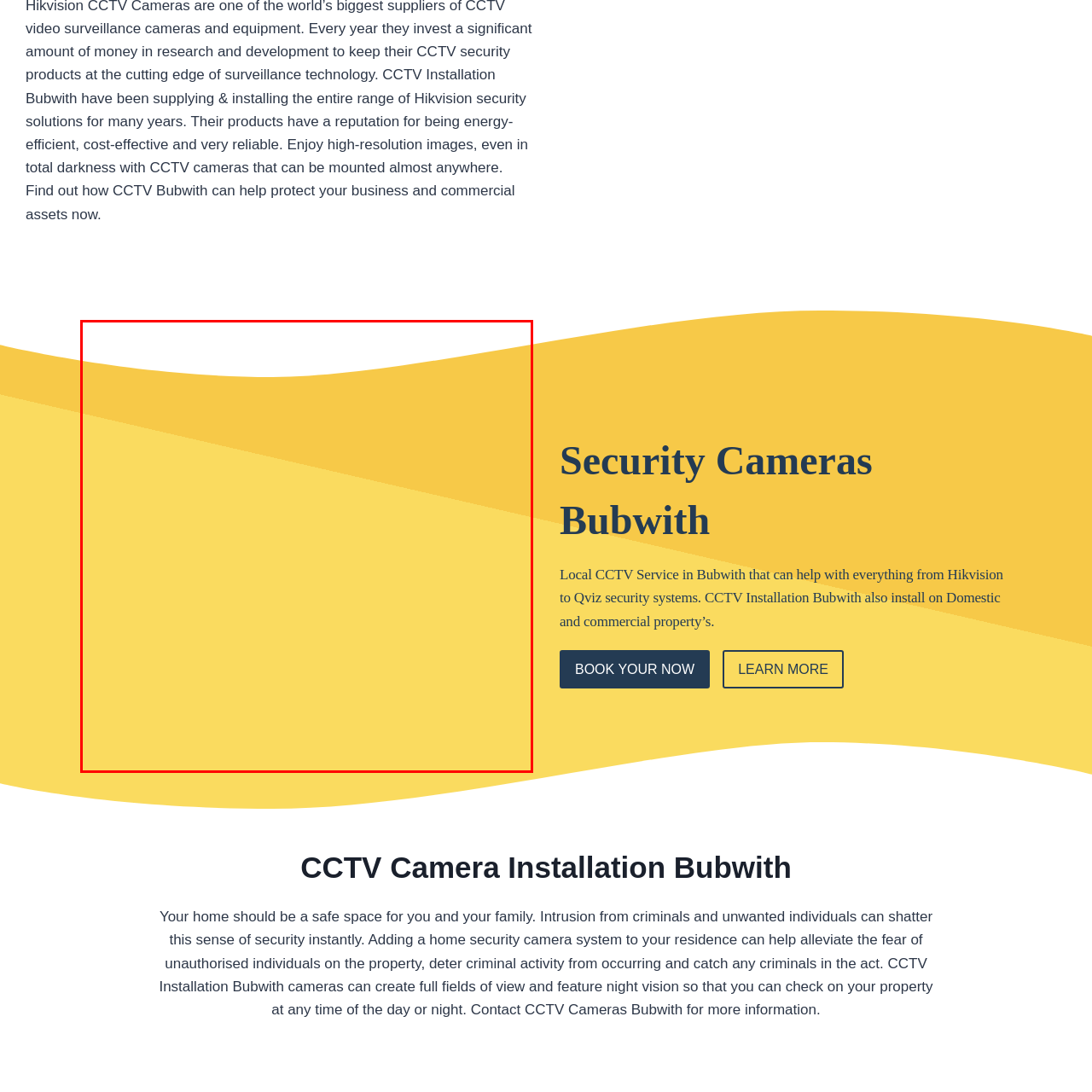Direct your attention to the segment of the image enclosed by the red boundary and answer the ensuing question in detail: What is the likely benefit of using the CCTV Installation Bubwith service?

The caption suggests that the accompanying text likely underlines benefits such as enhanced safety and prevention of criminal activity, which implies that one of the likely benefits of using the CCTV Installation Bubwith service is enhanced safety.